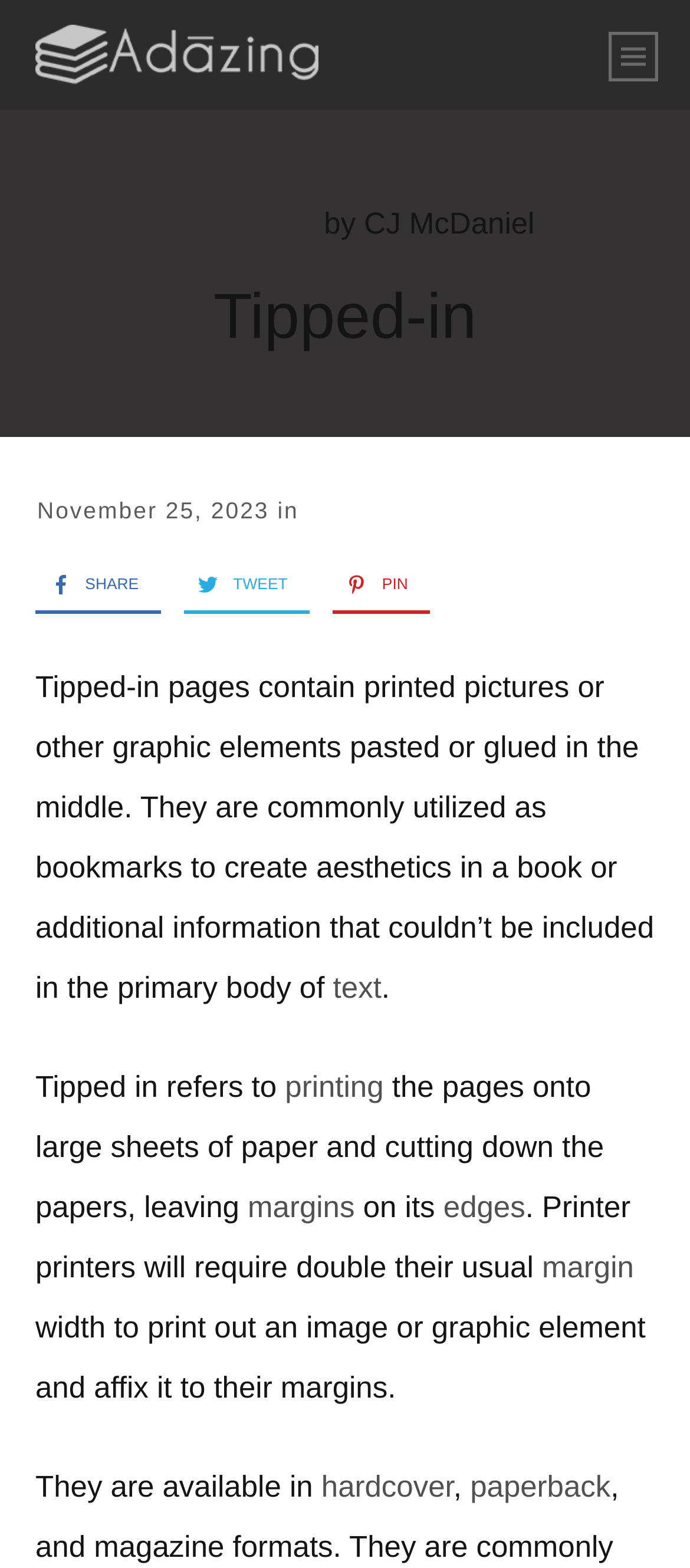Could you specify the bounding box coordinates for the clickable section to complete the following instruction: "Explore Economics news"?

None